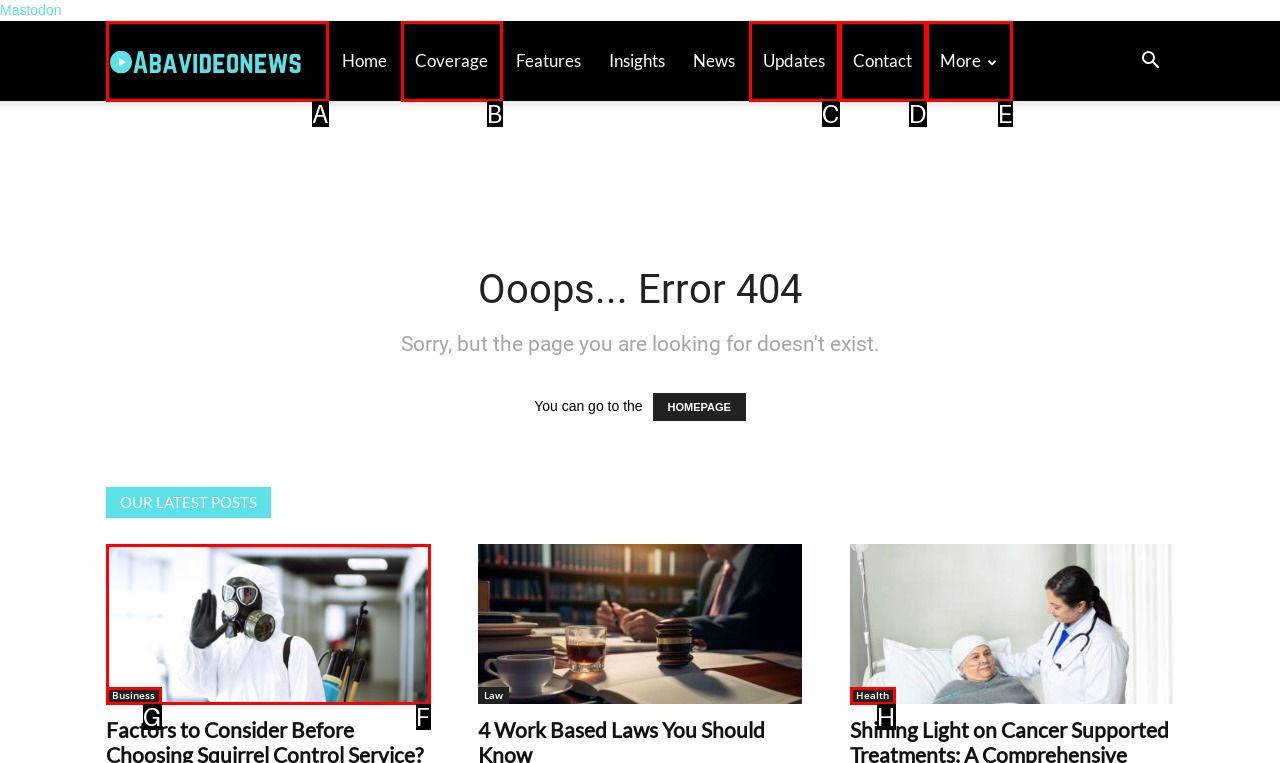From the provided options, which letter corresponds to the element described as: More
Answer with the letter only.

E